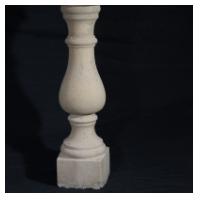What is the shape of the baluster's midsection?
Using the details from the image, give an elaborate explanation to answer the question.

According to the caption, the baluster features a 'pronounced bulbous midsection', which suggests that the midsection of the baluster has a bulbous or rounded shape.